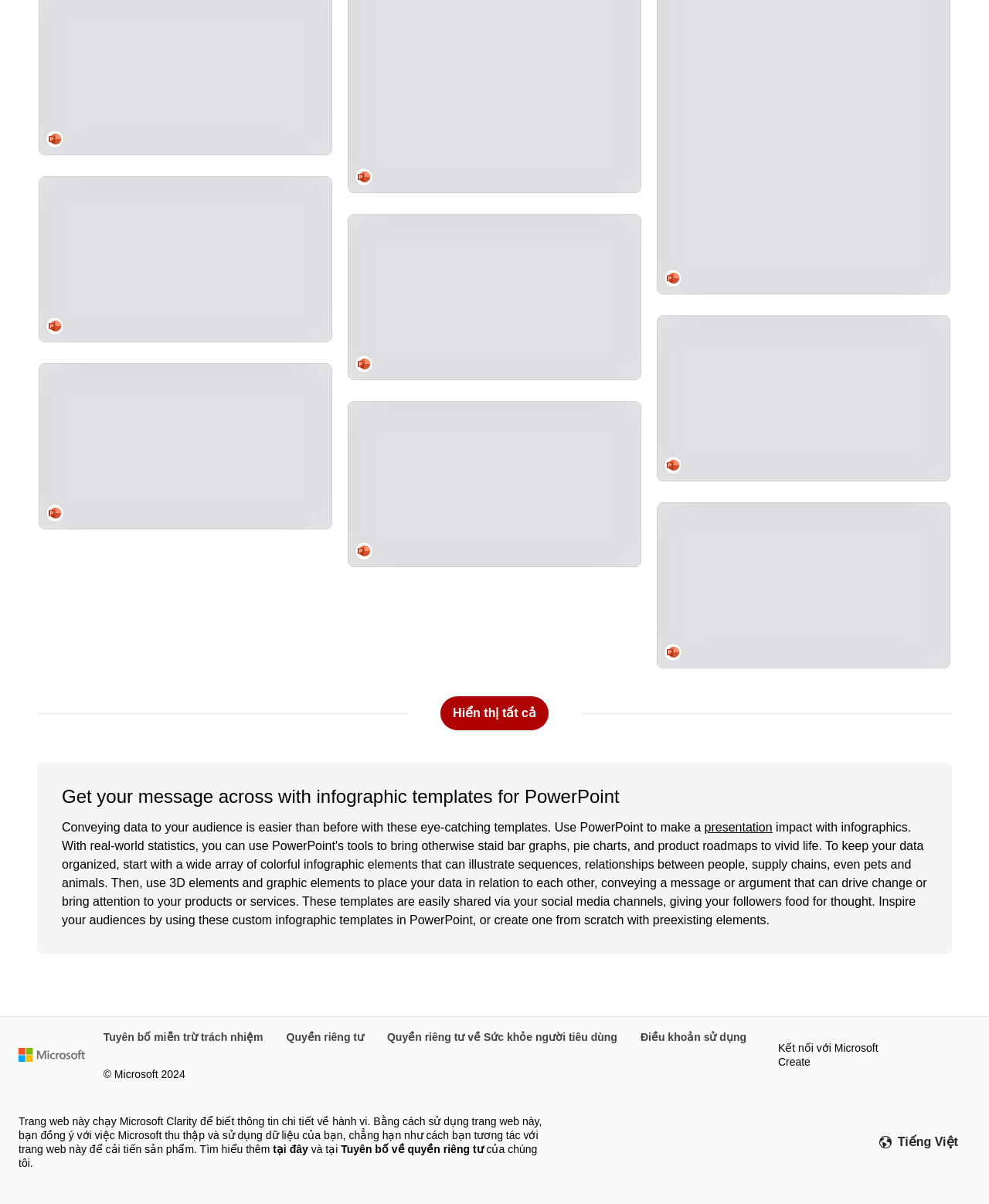Kindly determine the bounding box coordinates of the area that needs to be clicked to fulfill this instruction: "Go to the Microsoft homepage".

[0.019, 0.871, 0.086, 0.881]